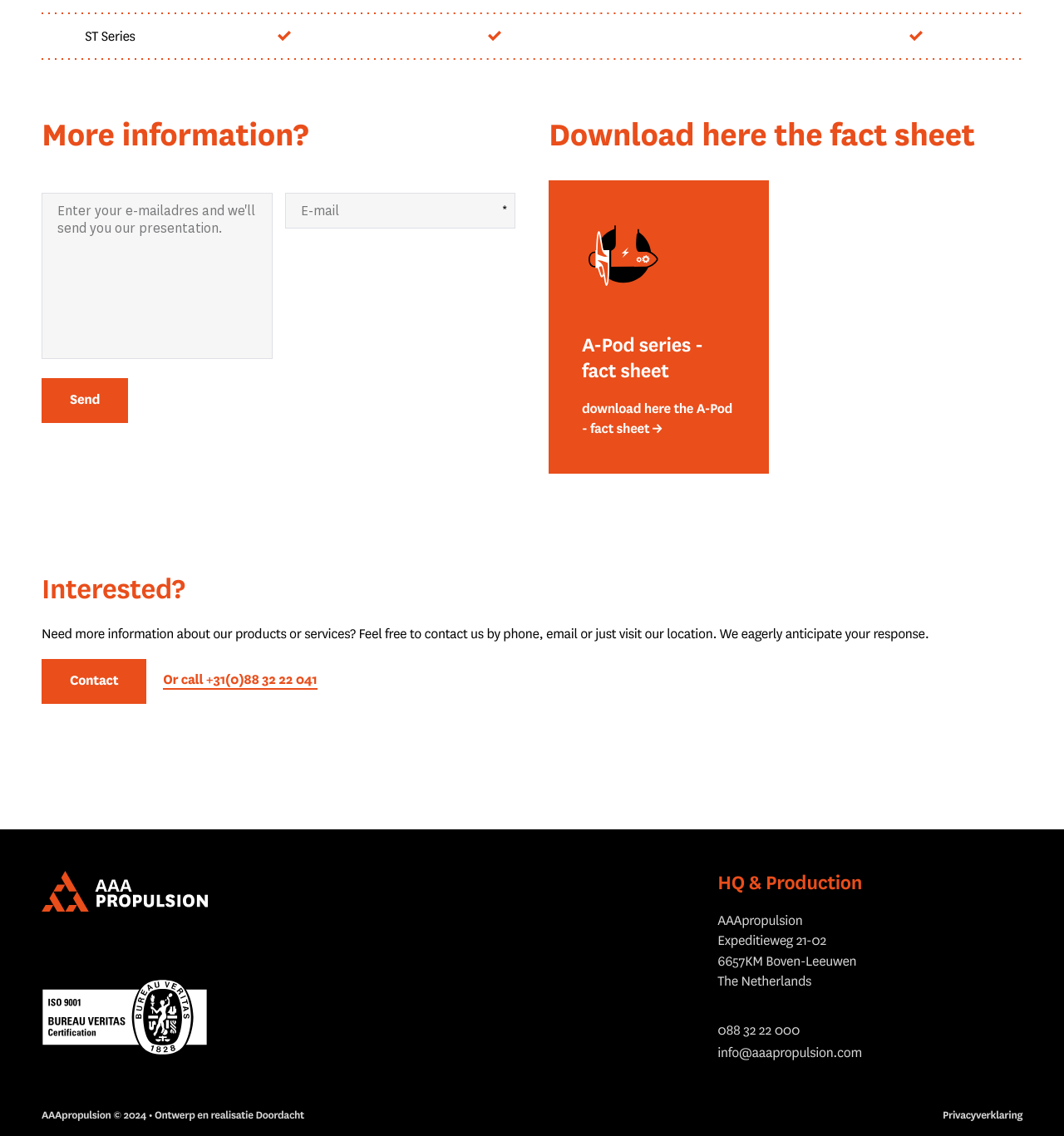Determine the bounding box coordinates of the element that should be clicked to execute the following command: "Contact us".

[0.039, 0.58, 0.138, 0.619]